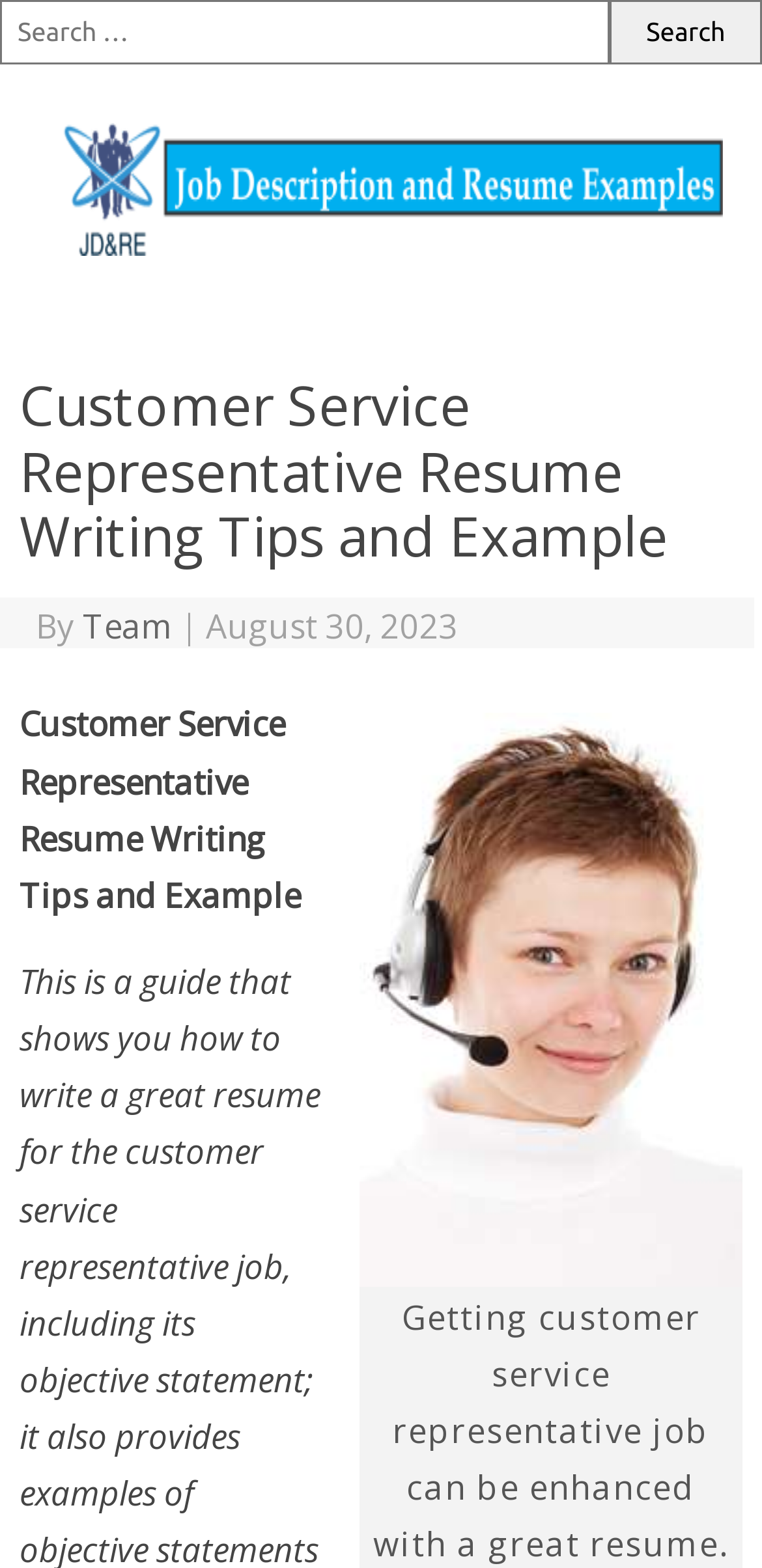Please answer the following question using a single word or phrase: 
What is the date mentioned on the webpage?

August 30, 2023